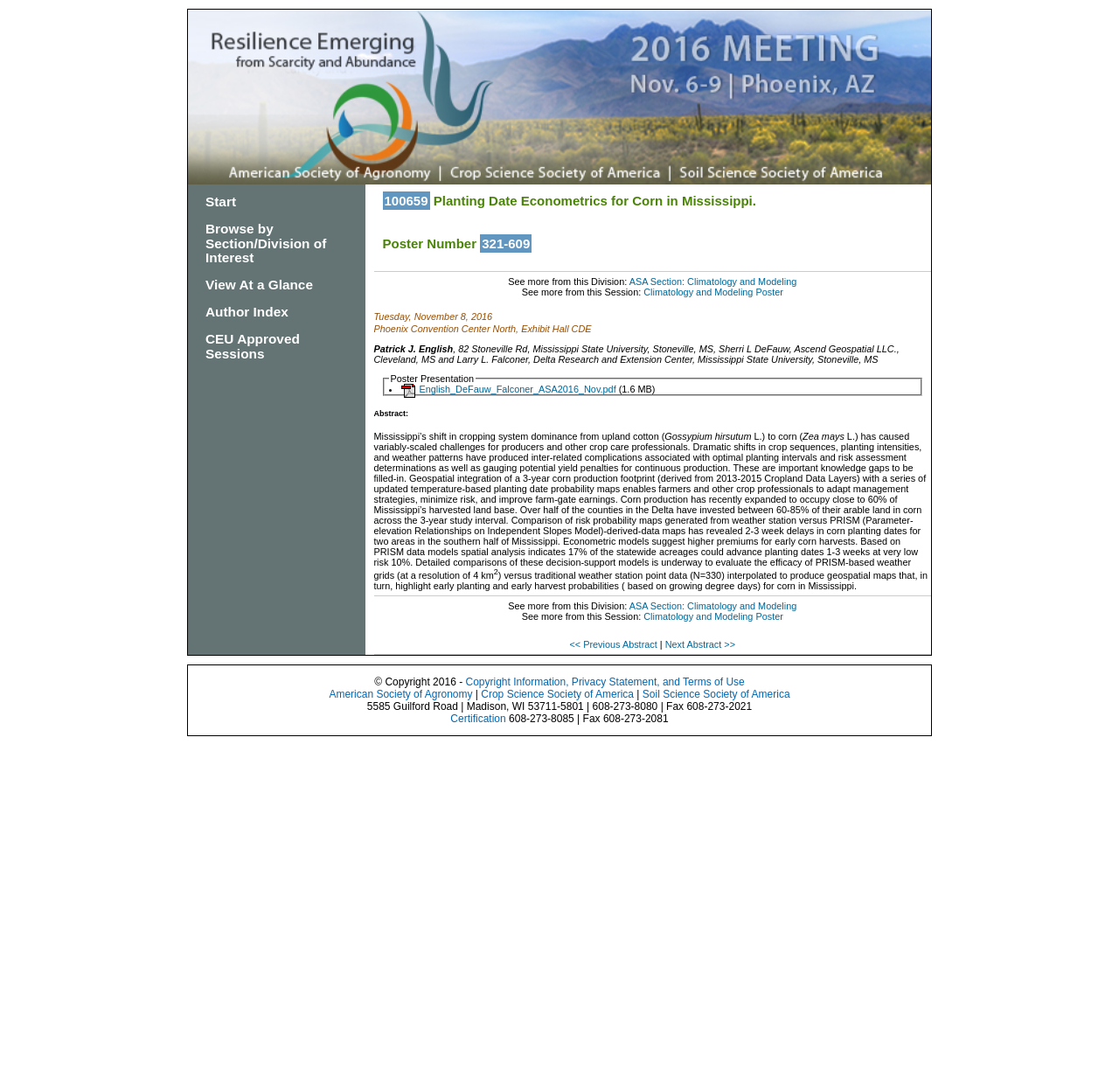What is the name of the author?
Please elaborate on the answer to the question with detailed information.

The name of the author can be found in the static text element with the text 'Patrick J. English' which is located above the author affiliation information.